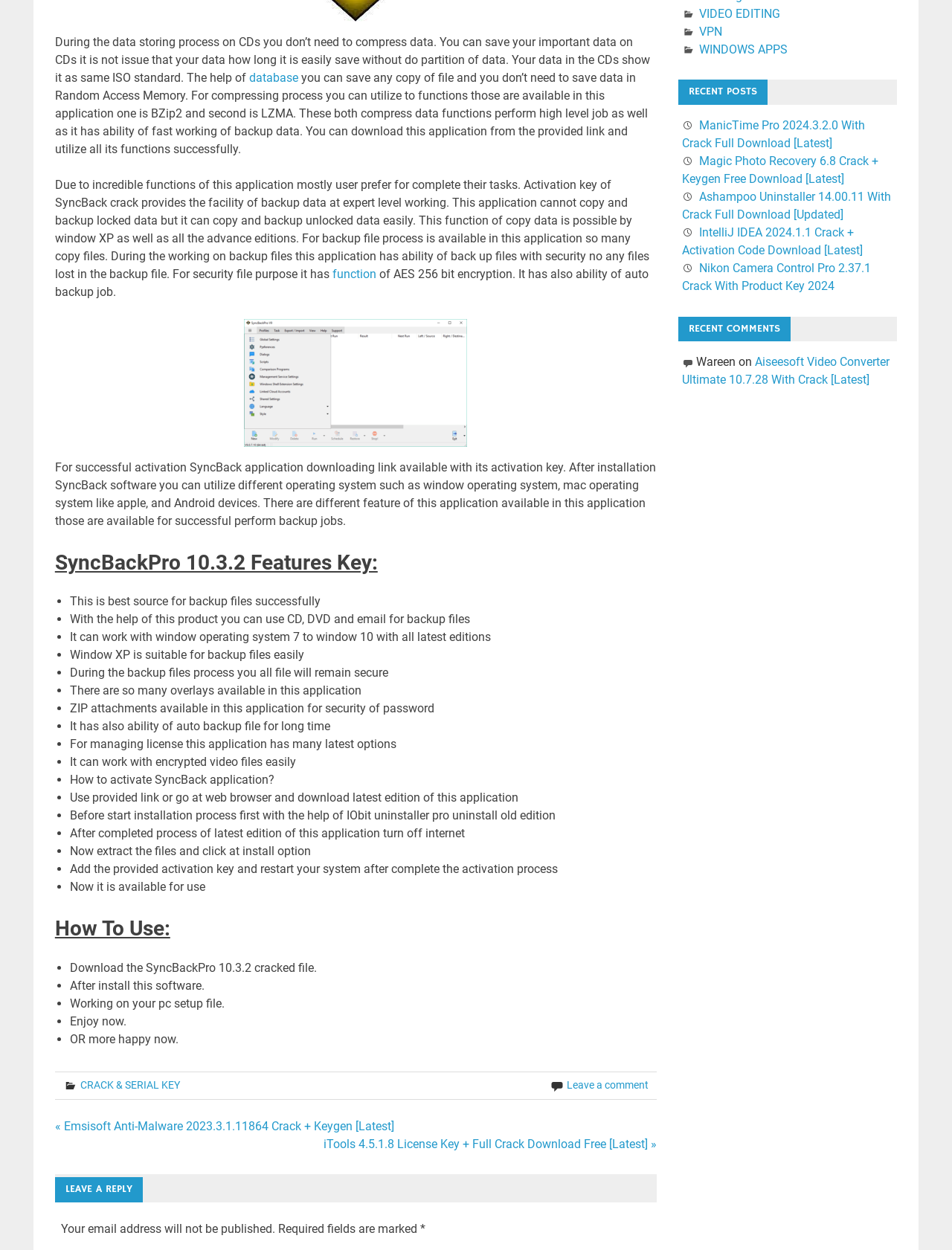Find the bounding box of the UI element described as follows: "parent_node: NUPGE Archives".

None